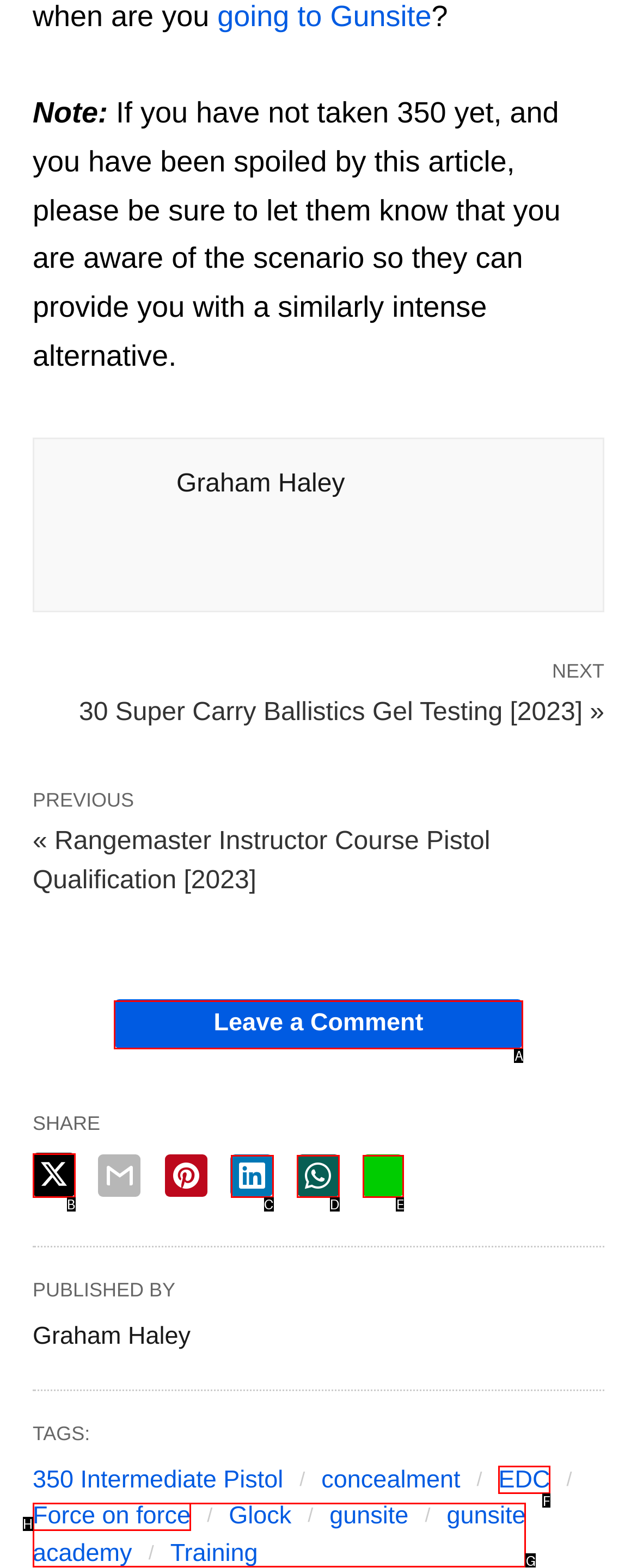To perform the task "Click to leave a comment", which UI element's letter should you select? Provide the letter directly.

A